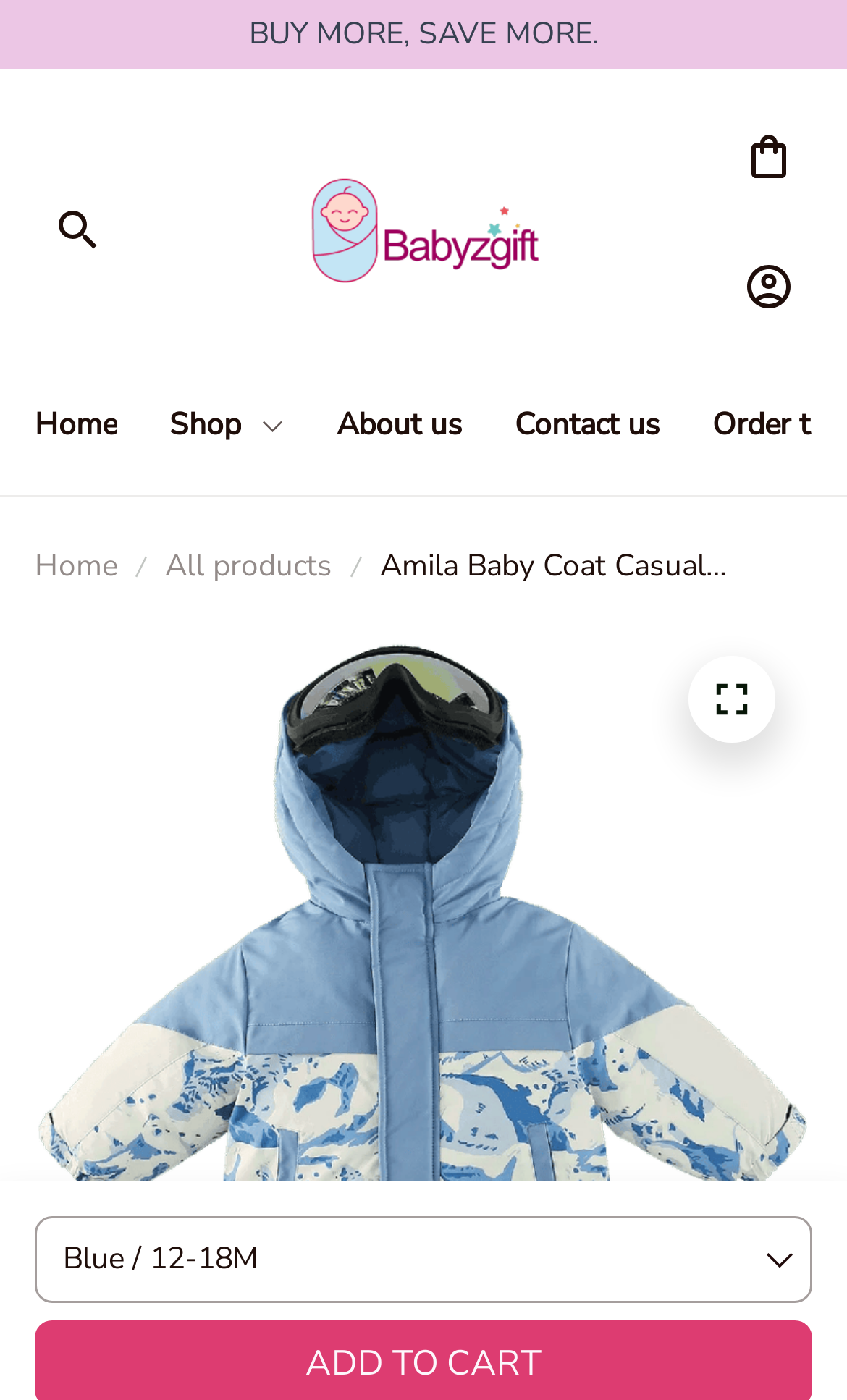Find the bounding box of the UI element described as follows: "Home".

[0.041, 0.387, 0.138, 0.422]